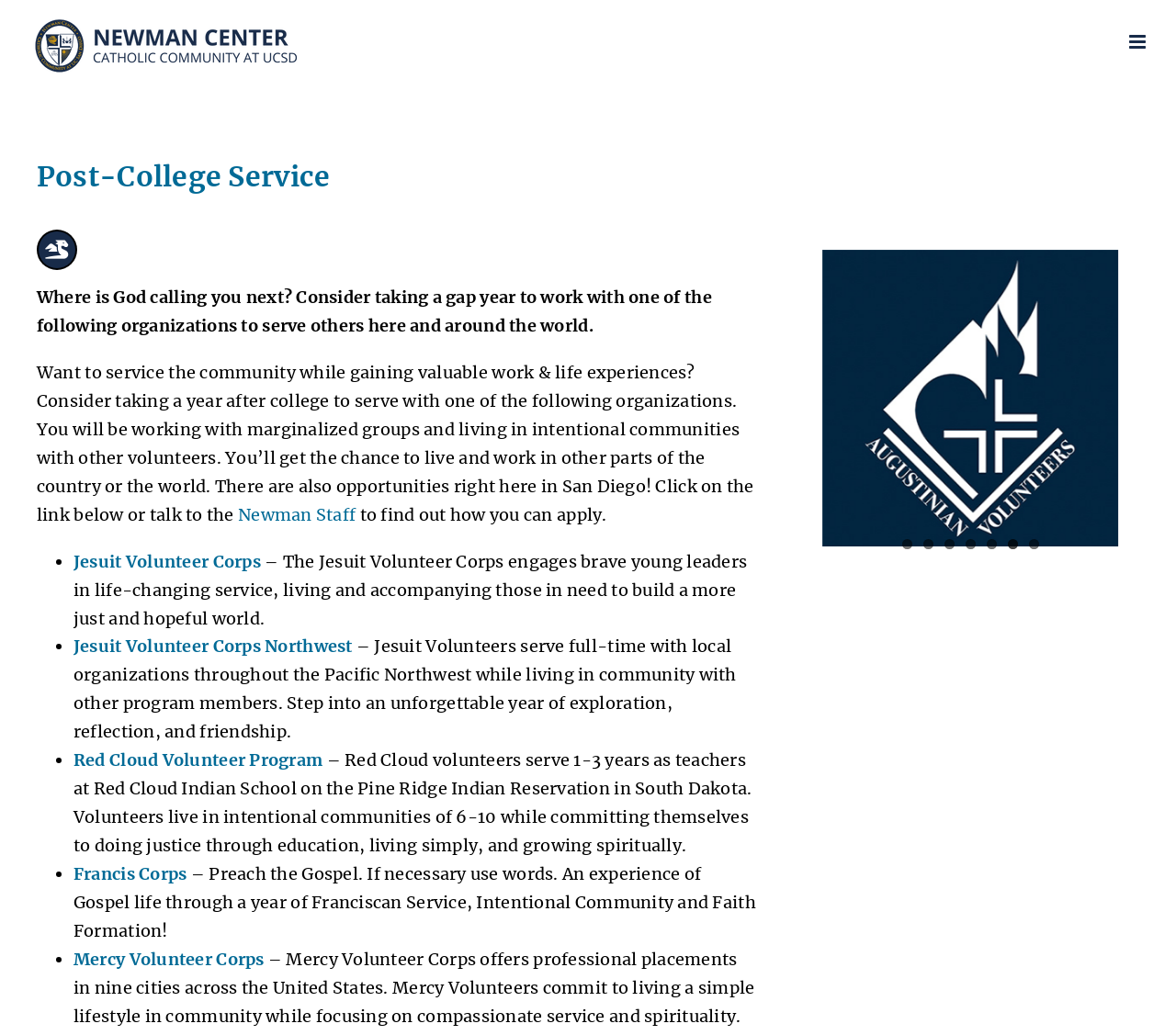Answer the question in a single word or phrase:
What is the purpose of taking a gap year?

To serve others and gain work & life experiences